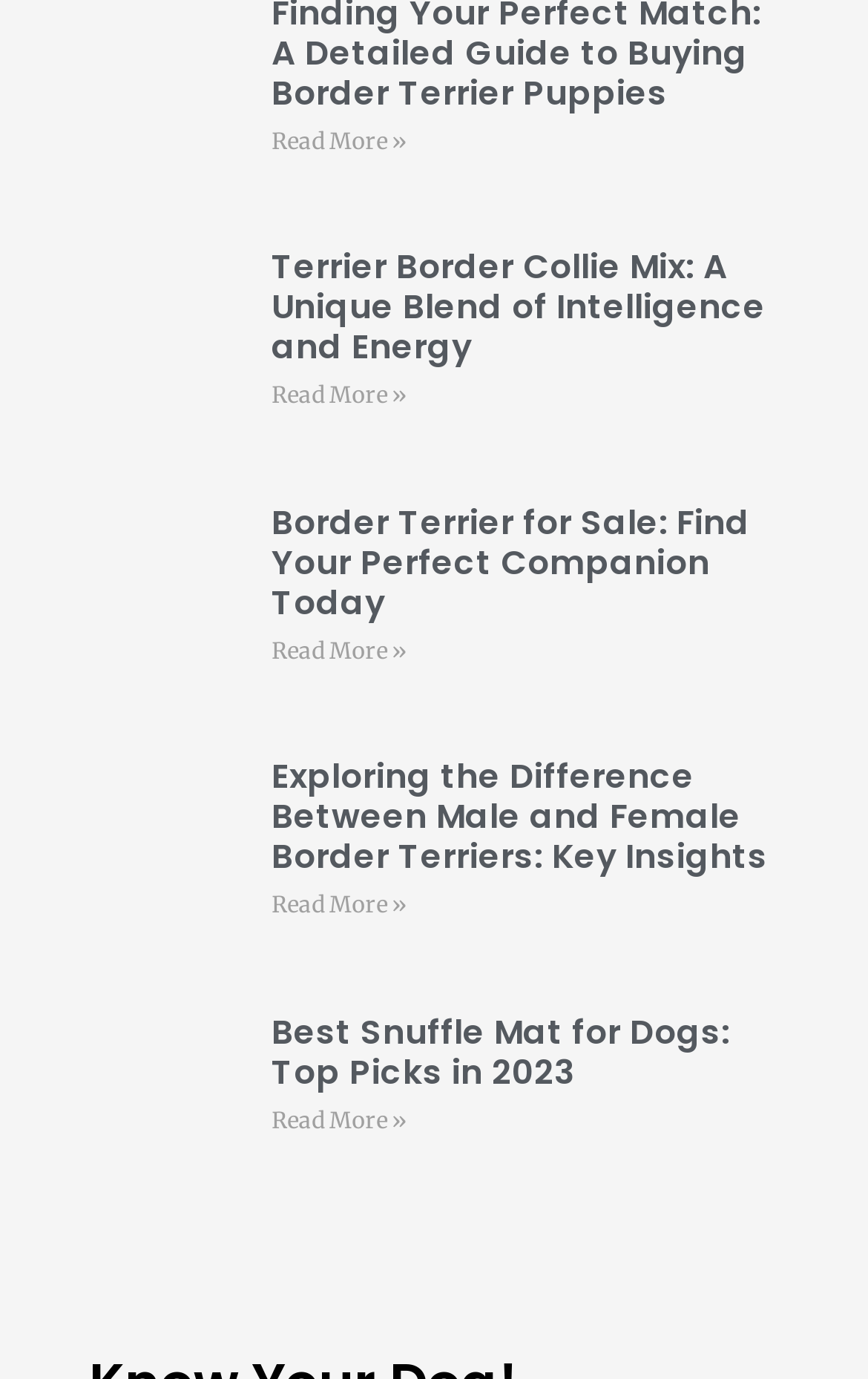Identify the bounding box coordinates of the section to be clicked to complete the task described by the following instruction: "Learn about the Best Snuffle Mat for Dogs". The coordinates should be four float numbers between 0 and 1, formatted as [left, top, right, bottom].

[0.313, 0.734, 0.897, 0.792]